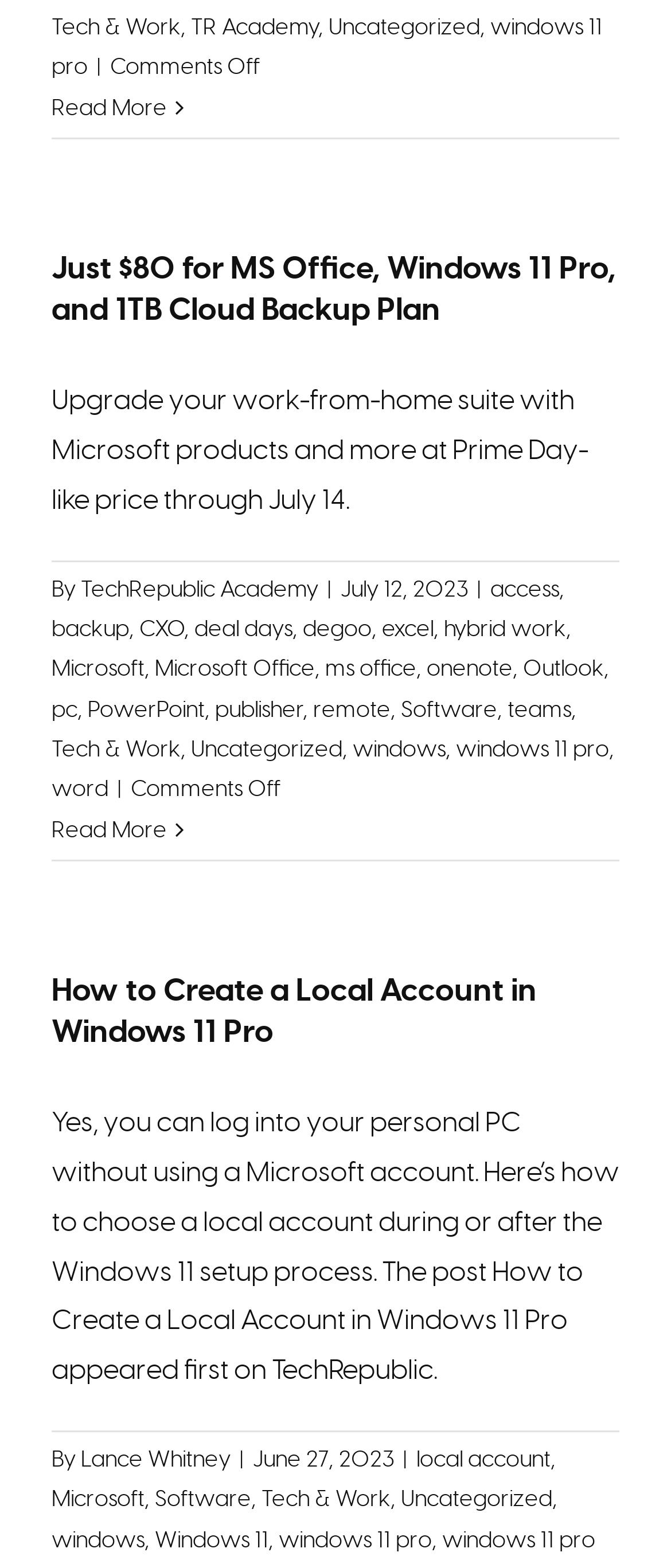What is the category of the first article?
Utilize the image to construct a detailed and well-explained answer.

I examined the categories mentioned in the webpage and found that the first article is categorized under 'Tech & Work'. This category is mentioned in the text along with other categories like 'Uncategorized' and 'Windows 11 Pro'.